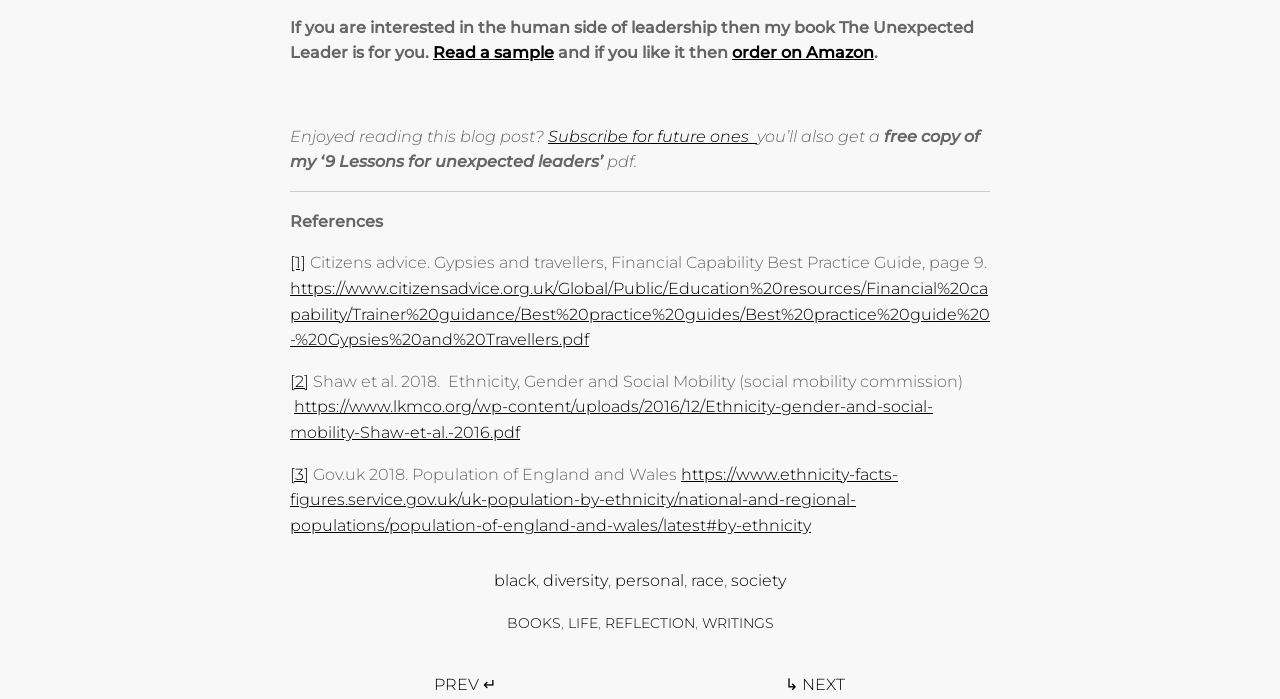Using the webpage screenshot, find the UI element described by race. Provide the bounding box coordinates in the format (top-left x, top-left y, bottom-right x, bottom-right y), ensuring all values are floating point numbers between 0 and 1.

[0.54, 0.816, 0.566, 0.848]